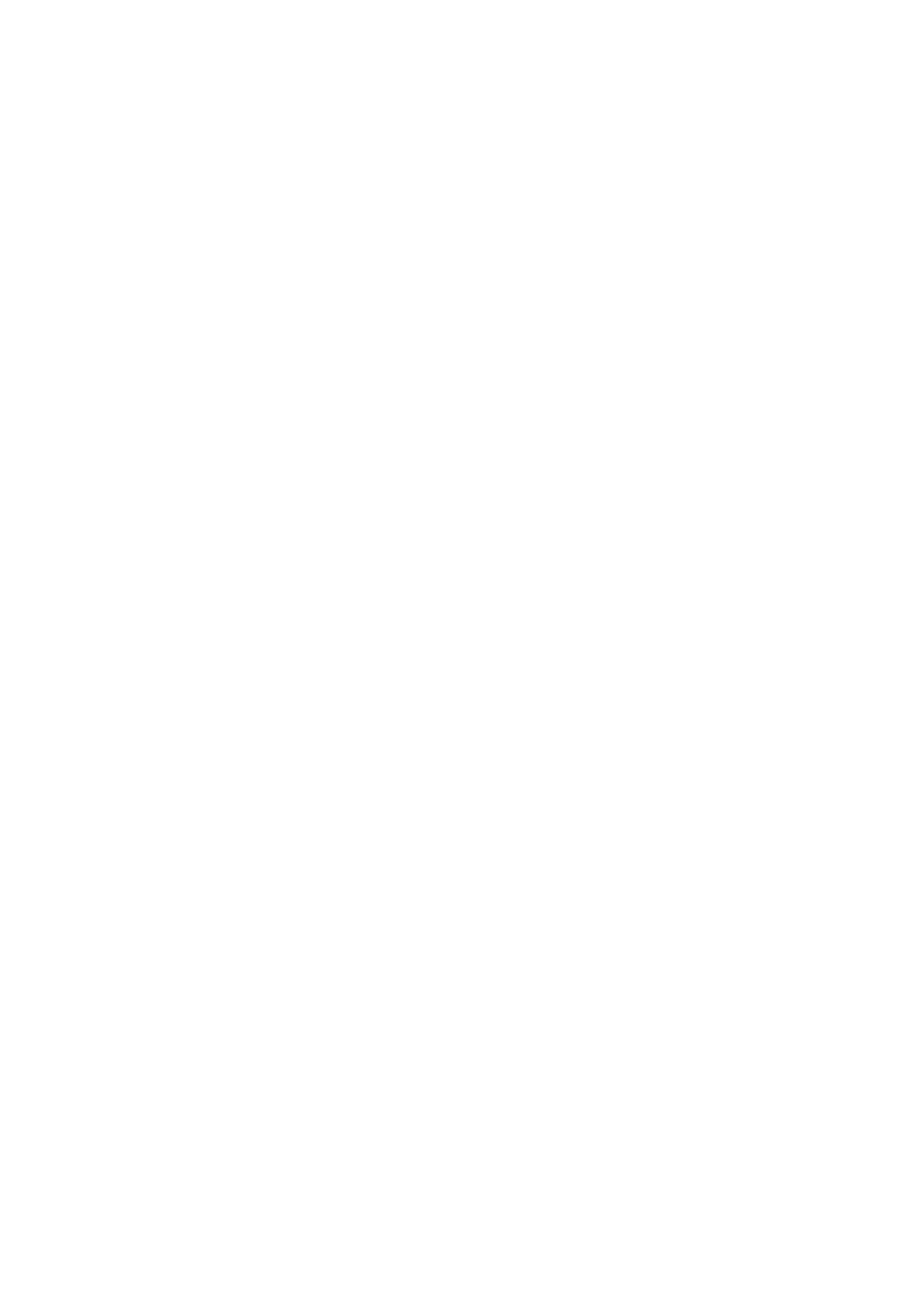How many social media links are there?
Analyze the image and deliver a detailed answer to the question.

There are four social media links at the bottom of the webpage, which are Facebook, LinkedIn, Youtube, and an 'X' link, each with an accompanying image.